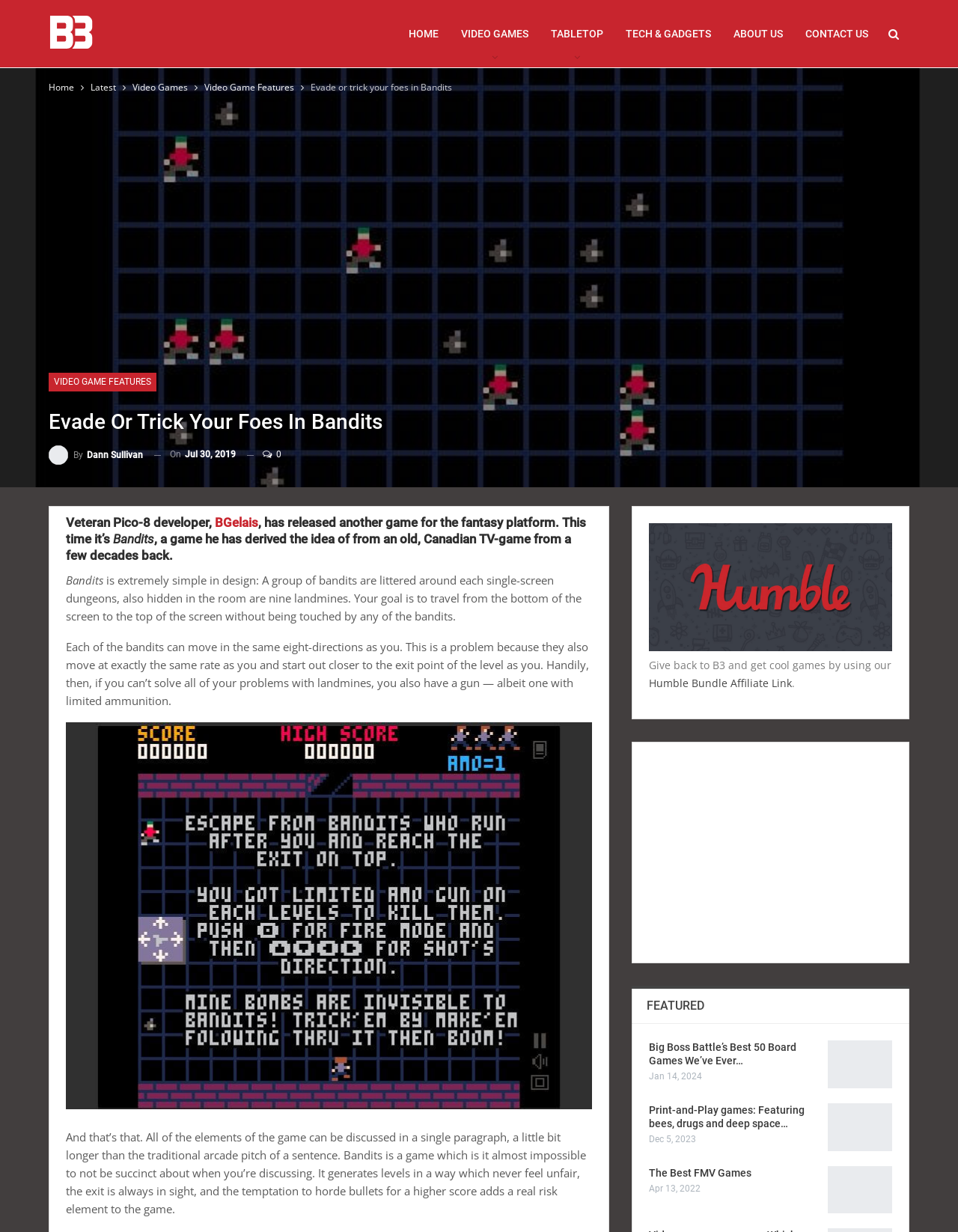Can you extract the headline from the webpage for me?

Evade Or Trick Your Foes In Bandits